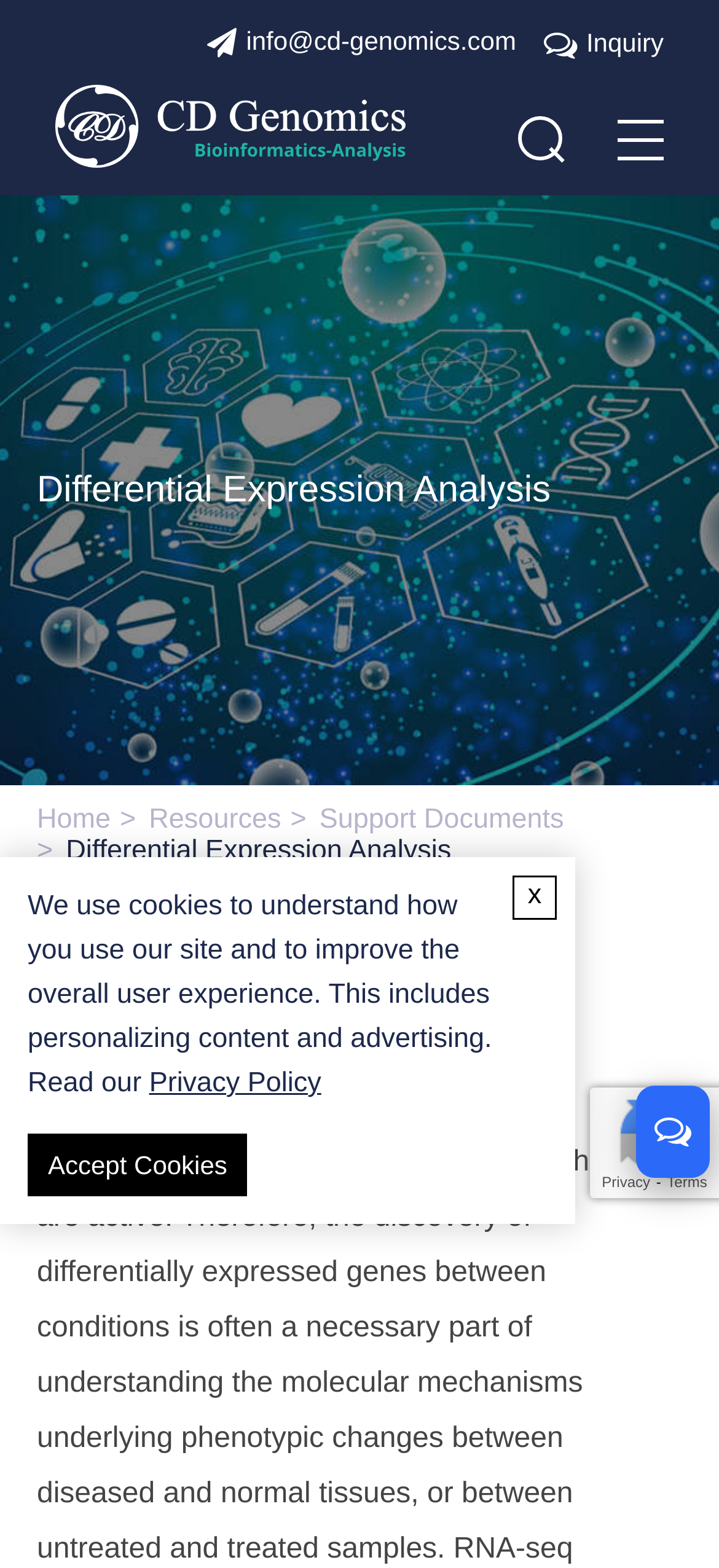Identify the bounding box for the UI element specified in this description: "Play in new window". The coordinates must be four float numbers between 0 and 1, formatted as [left, top, right, bottom].

None